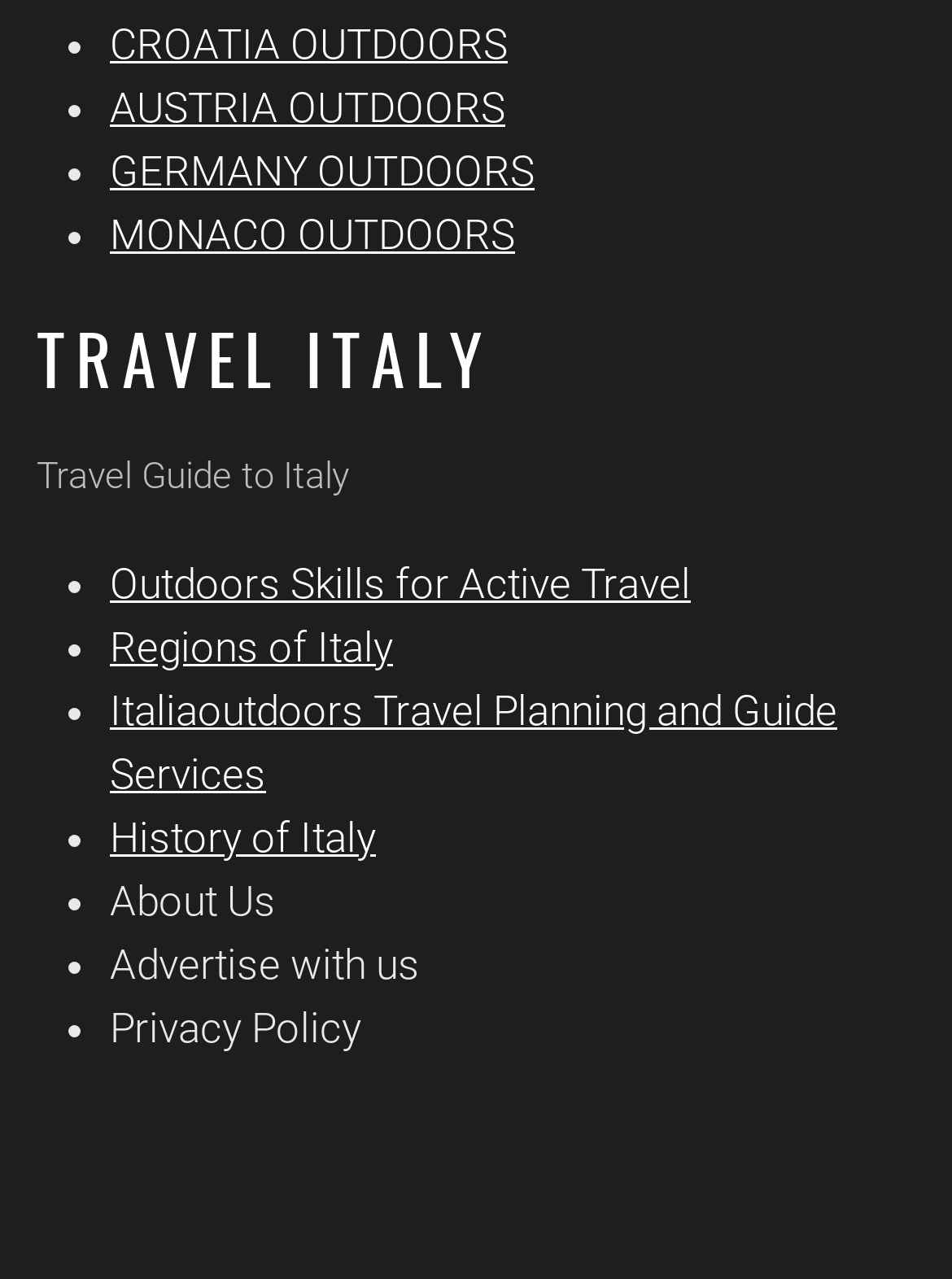Please identify the bounding box coordinates of the region to click in order to complete the task: "Explore Outdoors Skills for Active Travel". The coordinates must be four float numbers between 0 and 1, specified as [left, top, right, bottom].

[0.115, 0.437, 0.726, 0.475]